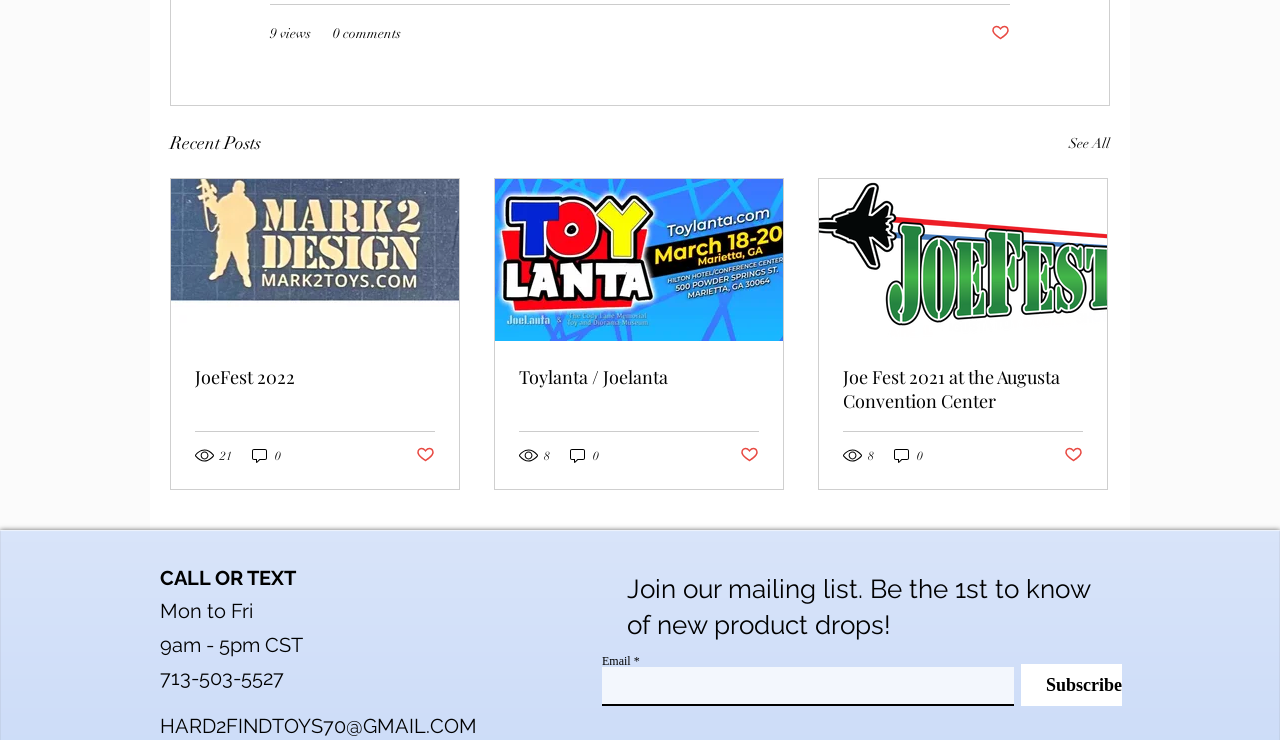What is the purpose of the 'Subscribe' button?
Please answer the question with as much detail and depth as you can.

The 'Subscribe' button is located below a heading that says 'Join our mailing list. Be the 1st to know of new product drops!', which suggests that the purpose of the button is to allow users to join the mailing list and receive notifications about new product drops.